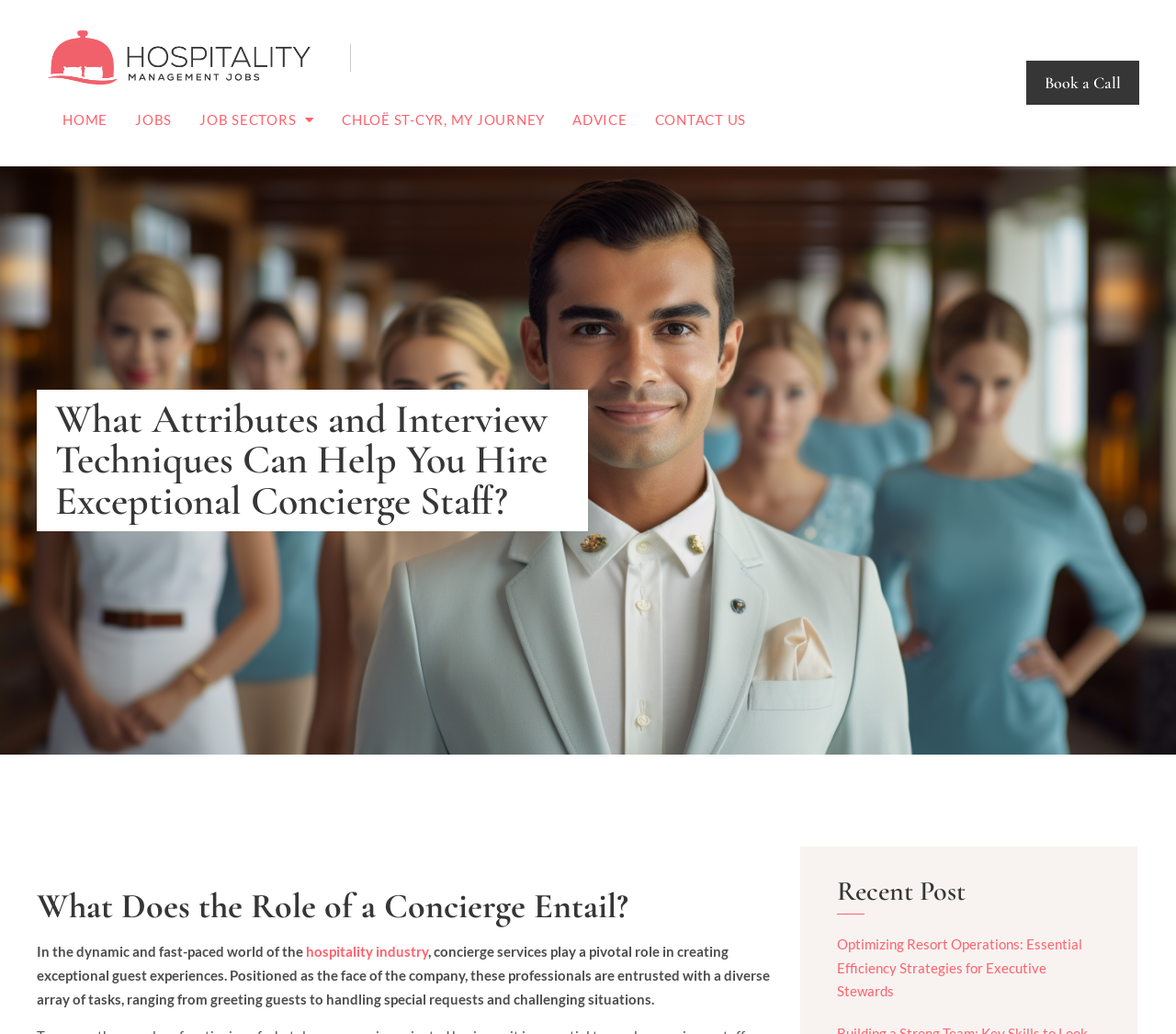Determine the title of the webpage and give its text content.

What Attributes and Interview Techniques Can Help You Hire Exceptional Concierge Staff?